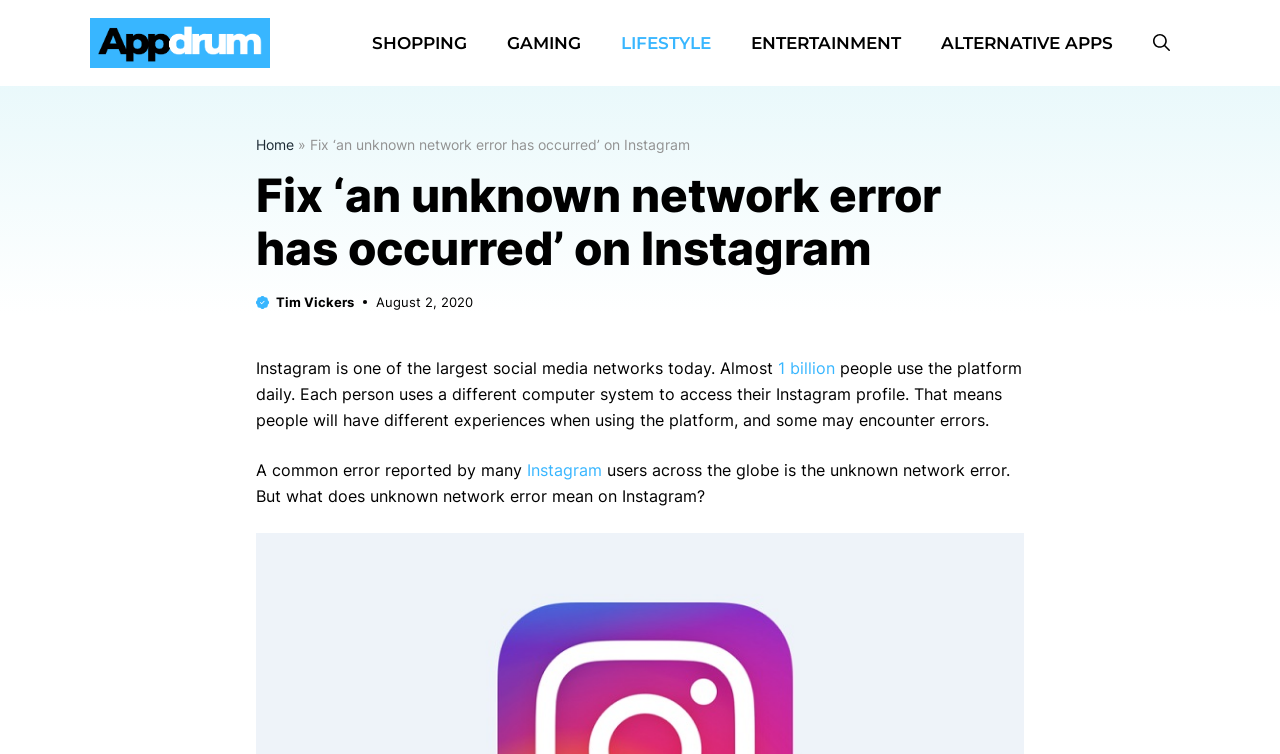Locate the bounding box coordinates of the area you need to click to fulfill this instruction: 'Read the article by Tim Vickers'. The coordinates must be in the form of four float numbers ranging from 0 to 1: [left, top, right, bottom].

[0.215, 0.39, 0.276, 0.411]